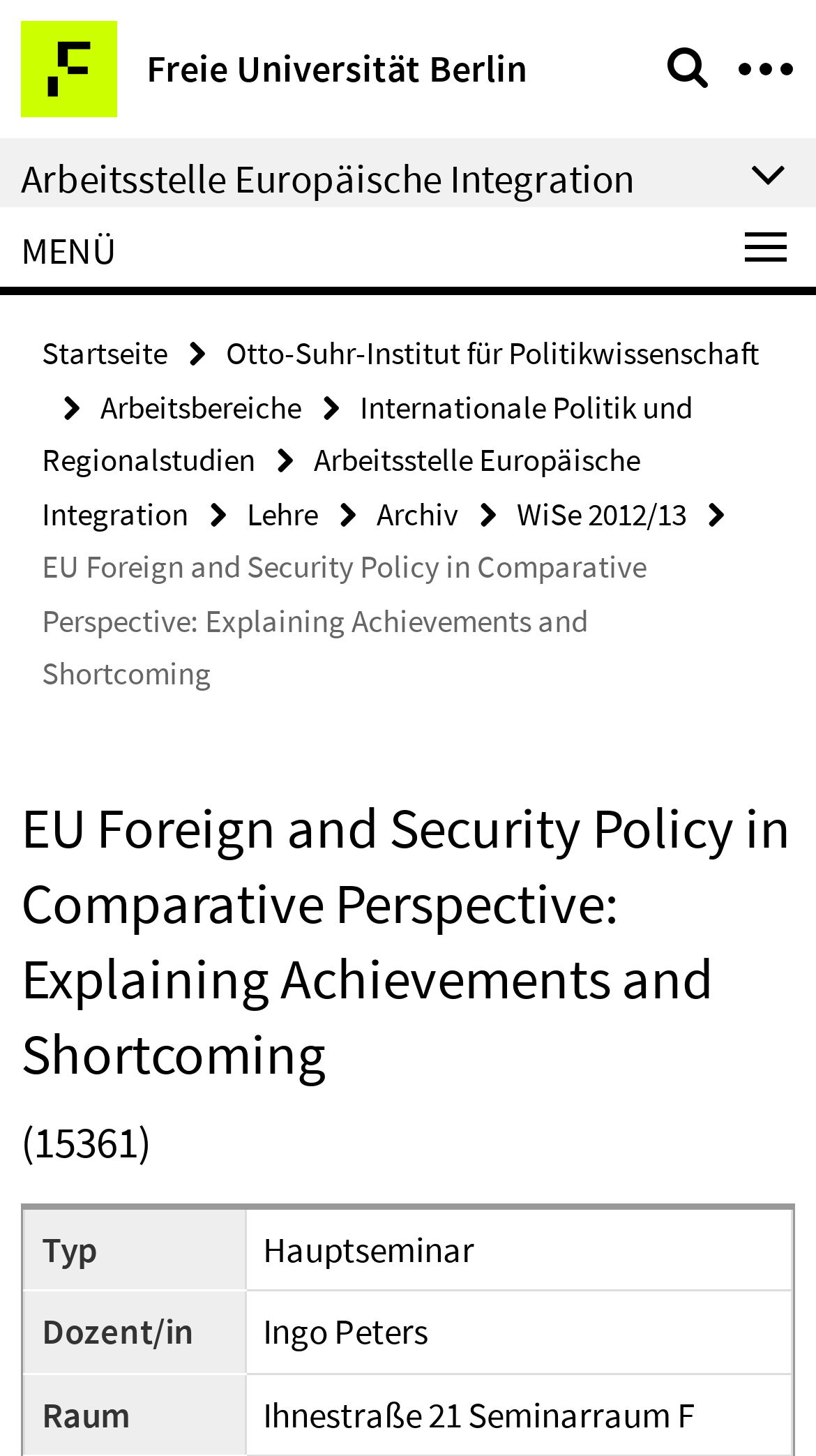What is the name of the university?
Refer to the image and offer an in-depth and detailed answer to the question.

The name of the university can be found in the top-left corner of the webpage, where it says 'Freie Universität Berlin' with an image next to it.